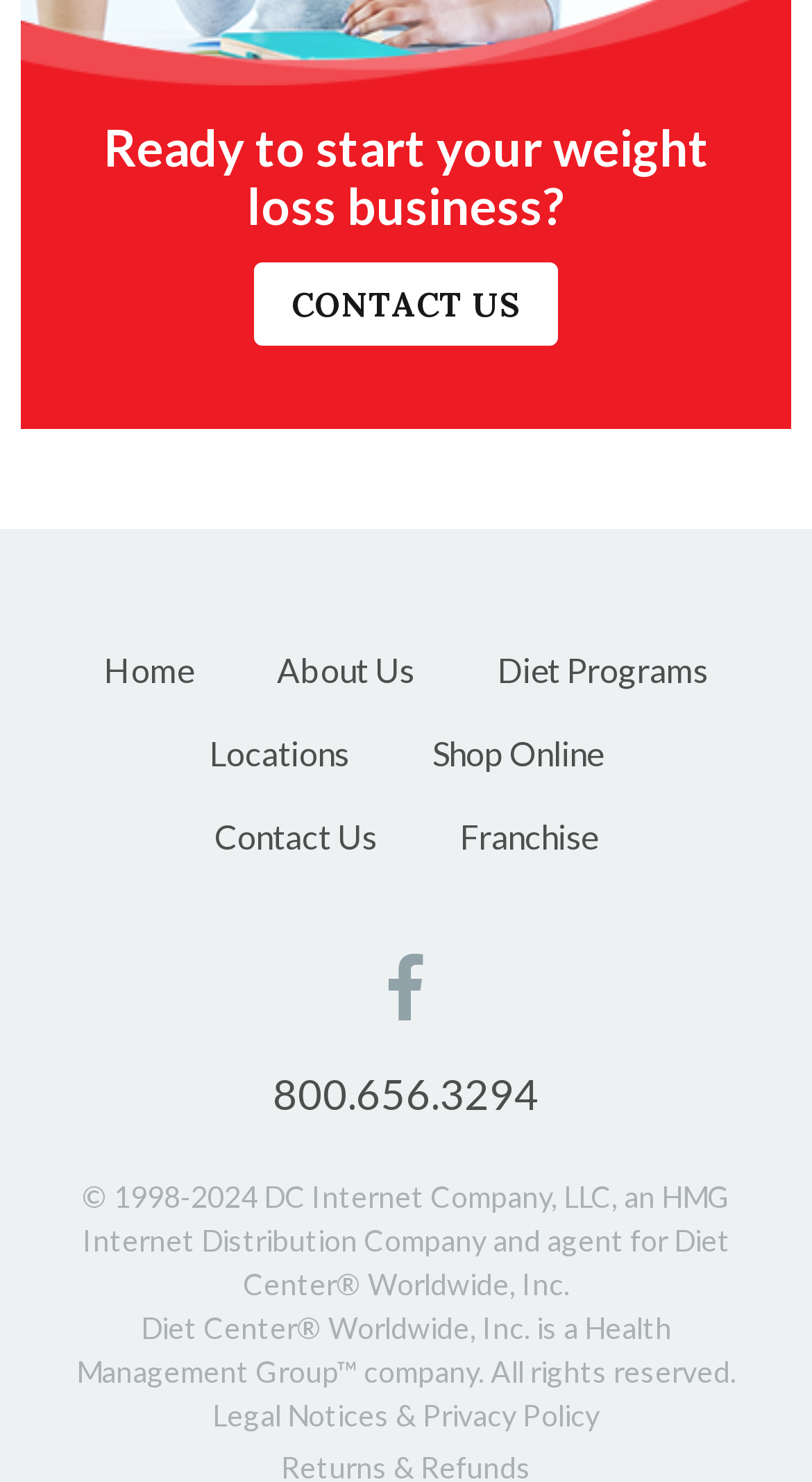Please provide the bounding box coordinates in the format (top-left x, top-left y, bottom-right x, bottom-right y). Remember, all values are floating point numbers between 0 and 1. What is the bounding box coordinate of the region described as: Home

[0.077, 0.424, 0.29, 0.481]